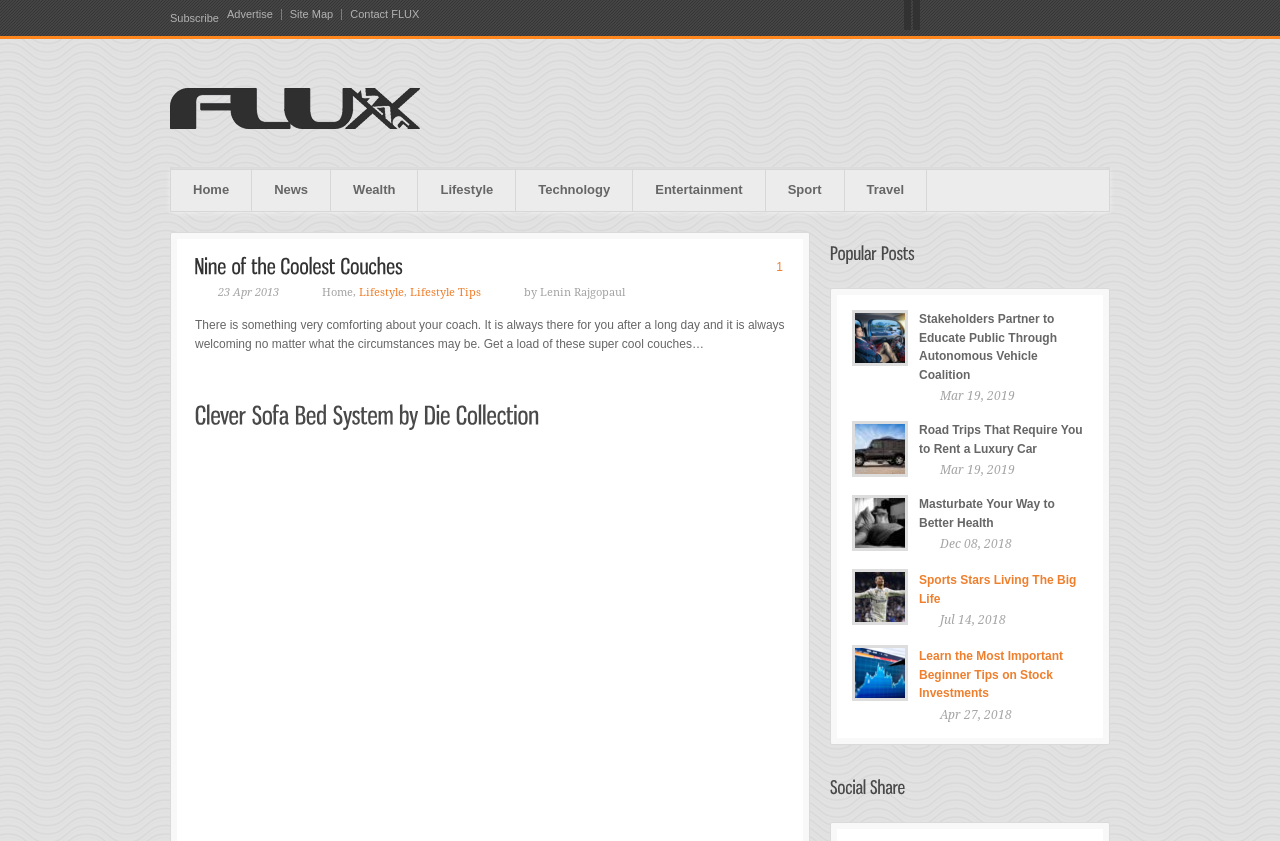Provide an in-depth description of the elements and layout of the webpage.

This webpage is about FLUX Mag, a lifestyle and entertainment magazine. At the top, there is a navigation menu with links to "Home", "News", "Wealth", "Lifestyle", "Technology", "Entertainment", "Sport", and "Travel". Below the navigation menu, there is a large heading that reads "Nine of the Coolest Couches". 

To the left of the heading, there is a logo of FLUX Mag, which is an image. Below the heading, there is a brief introduction to the article, which talks about the comfort and welcoming nature of couches. 

The main content of the webpage is divided into sections, each featuring a different type of cool couch. Each section has a heading, followed by a series of canvas elements, which are likely images of the couches. 

On the right side of the webpage, there is a section titled "Popular Posts", which lists several articles with their titles and dates. Below this section, there are several links to other articles, including "Stakeholders Partner to Educate Public Through Autonomous Vehicle Coalition", "Road Trips That Require You to Rent a Luxury Car", and "Learn the Most Important Beginner Tips on Stock Investments". 

At the bottom of the webpage, there is a section titled "Social Share", which likely contains social media links.